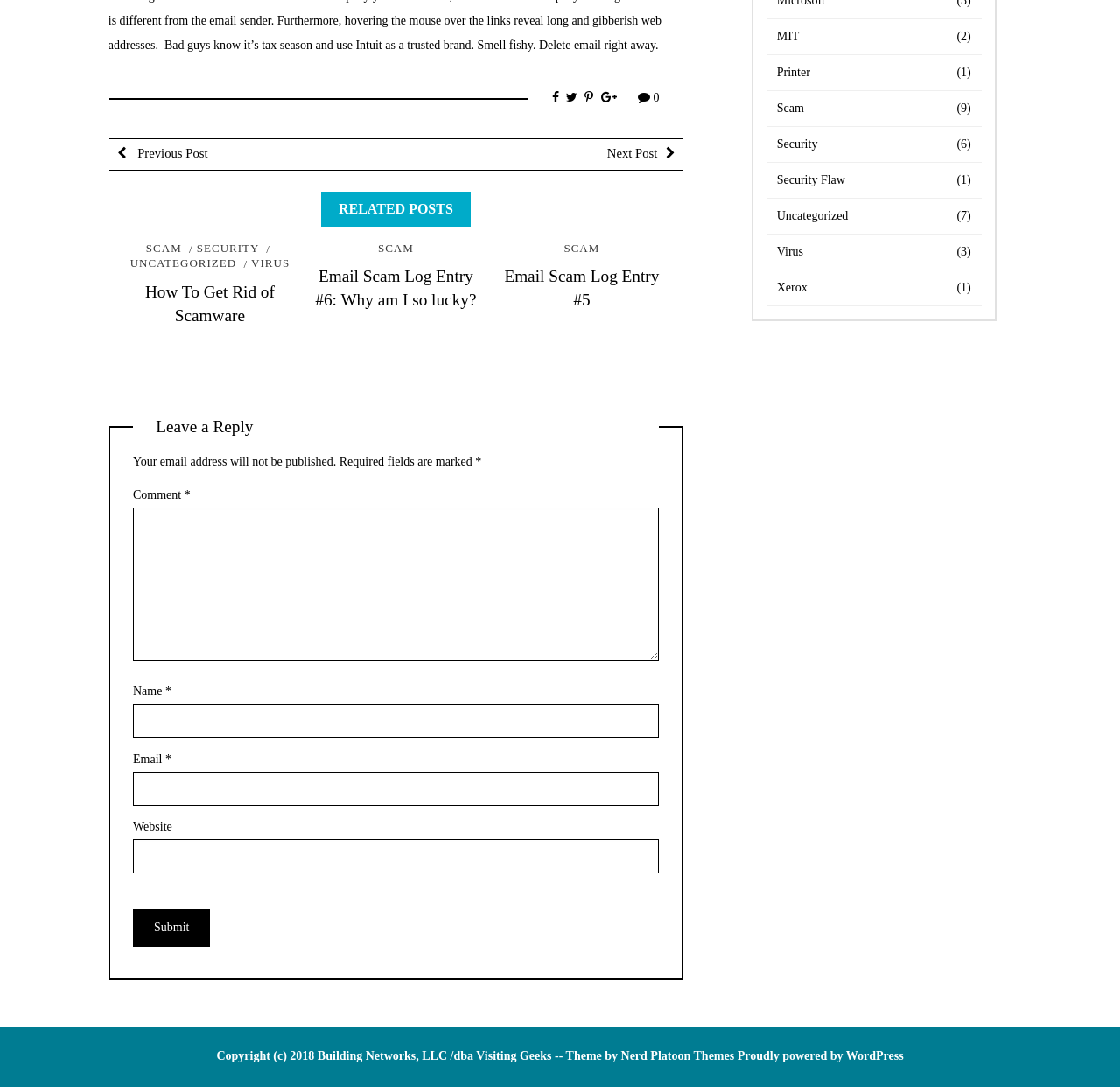From the element description Previous Post, predict the bounding box coordinates of the UI element. The coordinates must be specified in the format (top-left x, top-left y, bottom-right x, bottom-right y) and should be within the 0 to 1 range.

[0.097, 0.128, 0.353, 0.156]